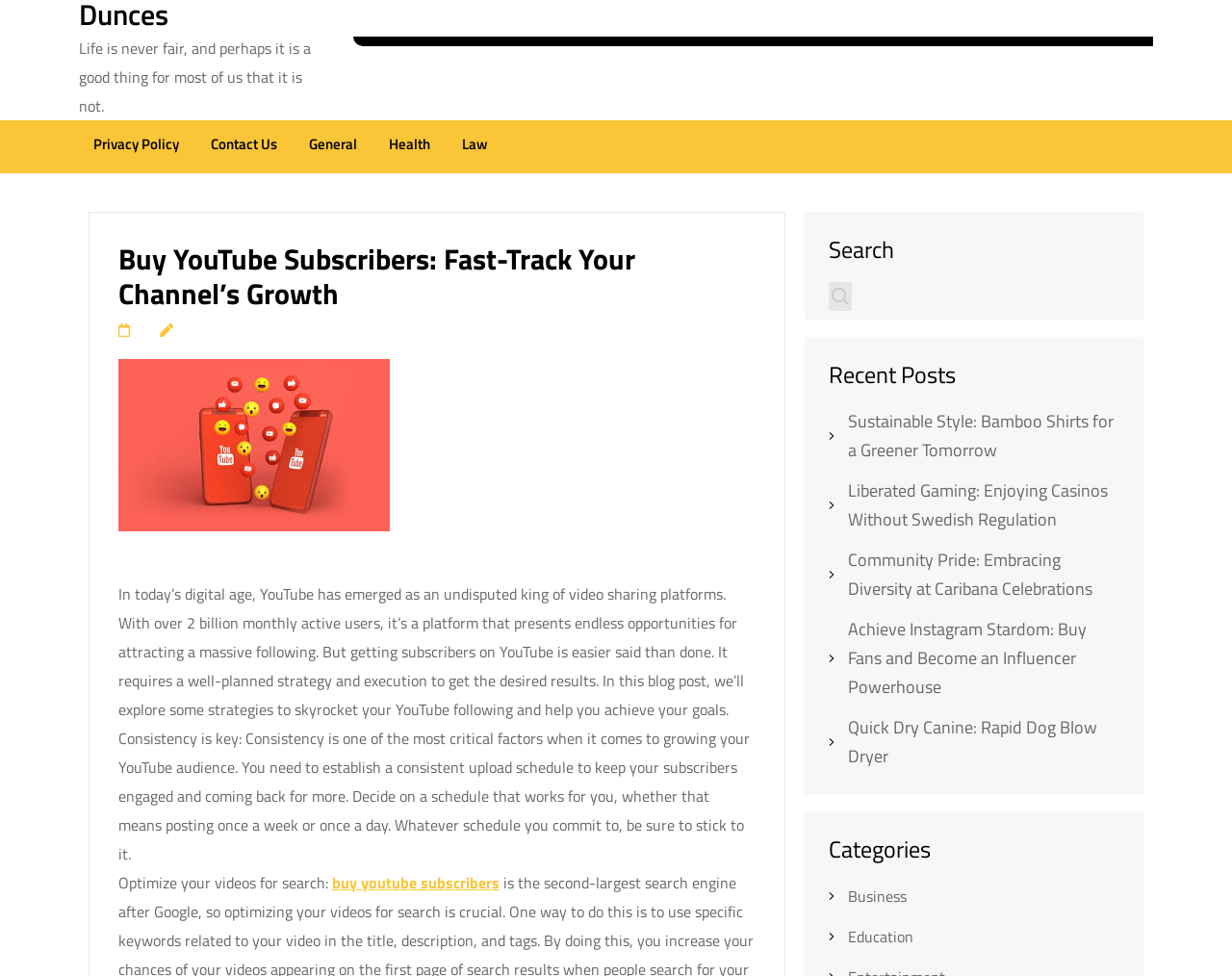Answer this question in one word or a short phrase: What can be optimized for search on YouTube?

Videos